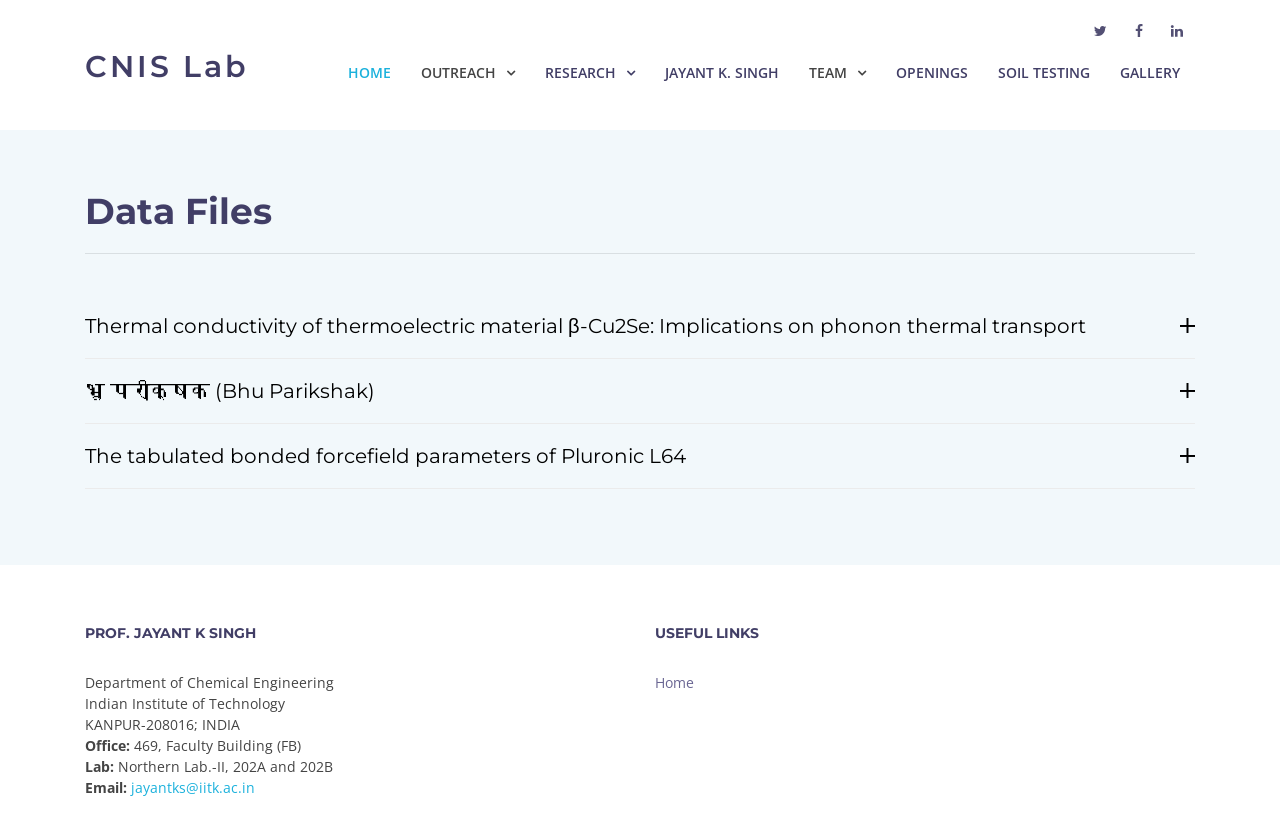What is the department of the professor?
Please answer the question with as much detail as possible using the screenshot.

I found the text 'Department of Chemical Engineering' in the webpage, which is associated with the professor's information, indicating that the professor is from the Department of Chemical Engineering.